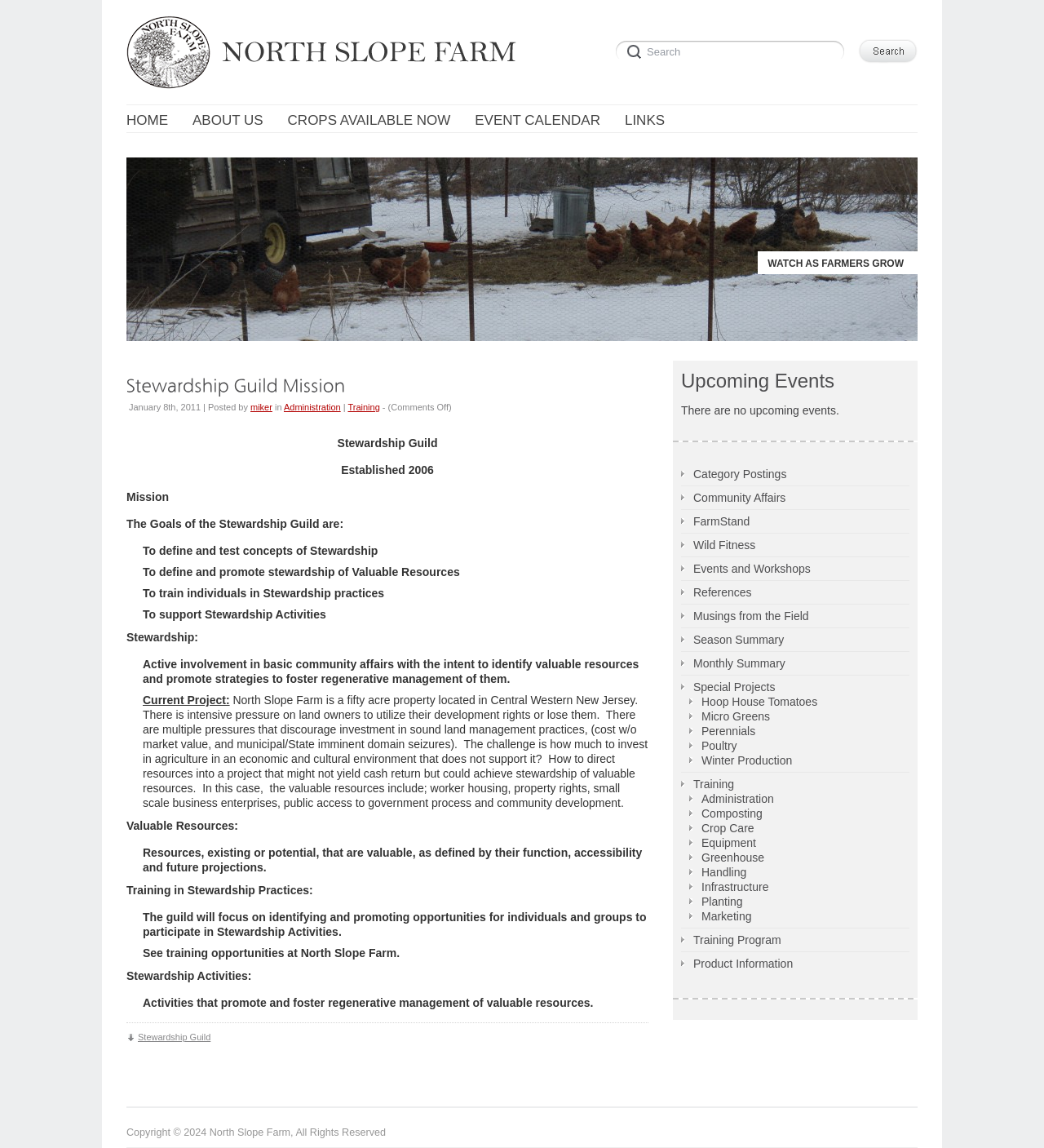Please provide the bounding box coordinates for the element that needs to be clicked to perform the following instruction: "Learn about Training in Stewardship Practices". The coordinates should be given as four float numbers between 0 and 1, i.e., [left, top, right, bottom].

[0.121, 0.77, 0.3, 0.781]